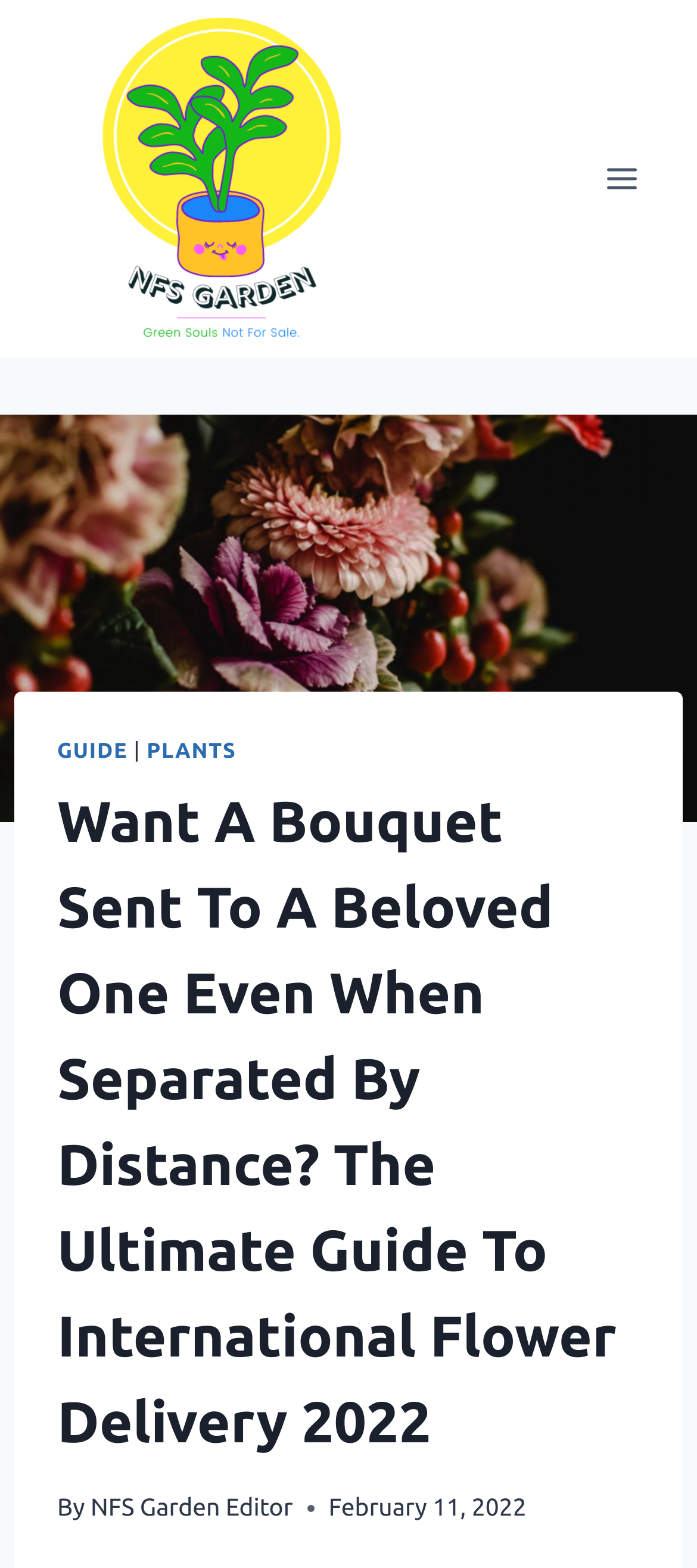When was the guide published?
Please give a detailed and thorough answer to the question, covering all relevant points.

I found the publication date of the guide by looking at the bottom of the webpage, where I saw a time element with the text 'February 11, 2022'.